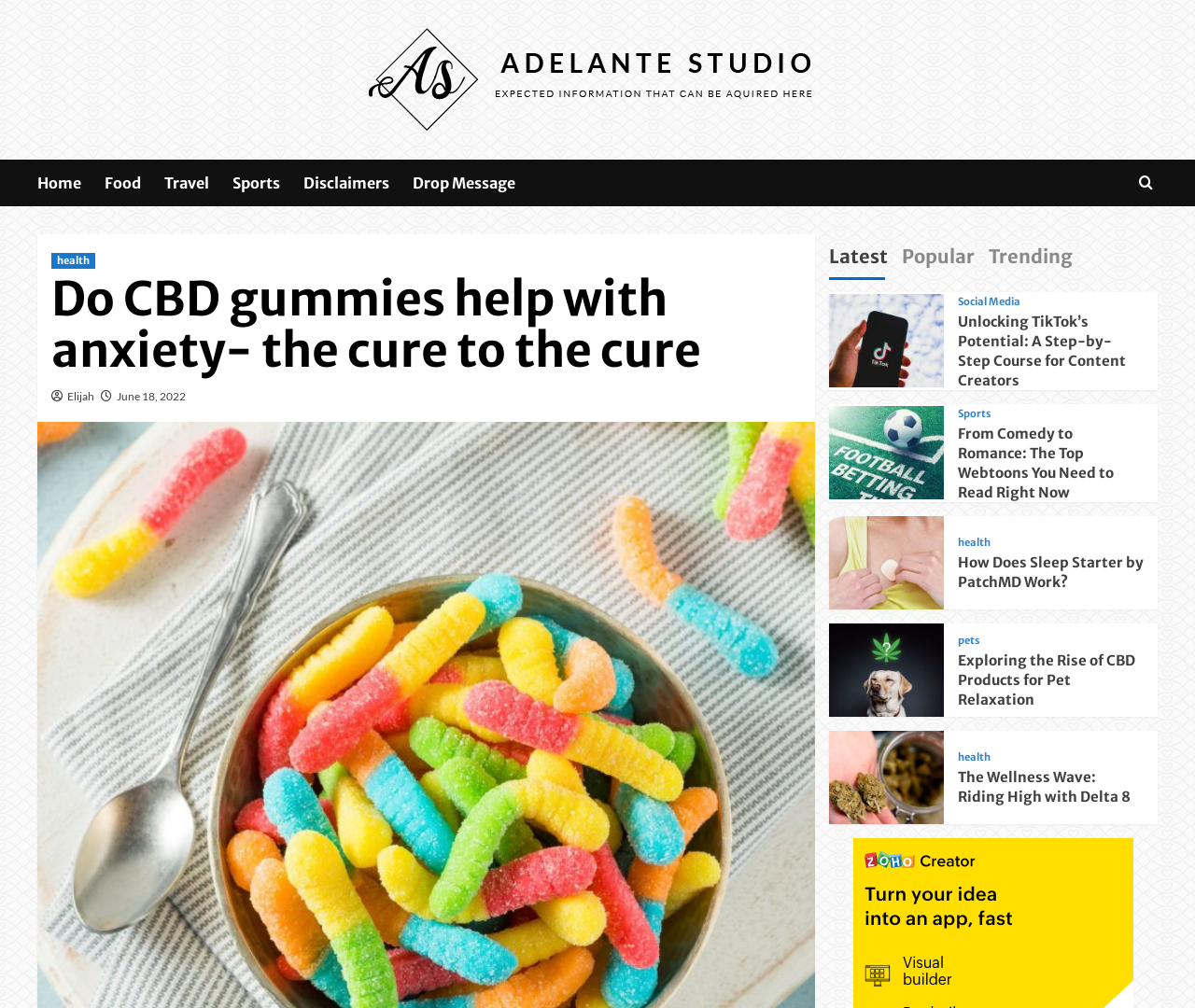What is the topic of the article 'Unlocking TikTok’s Potential: A Step-by-Step Course for Content Creators'?
Based on the screenshot, respond with a single word or phrase.

TikTok